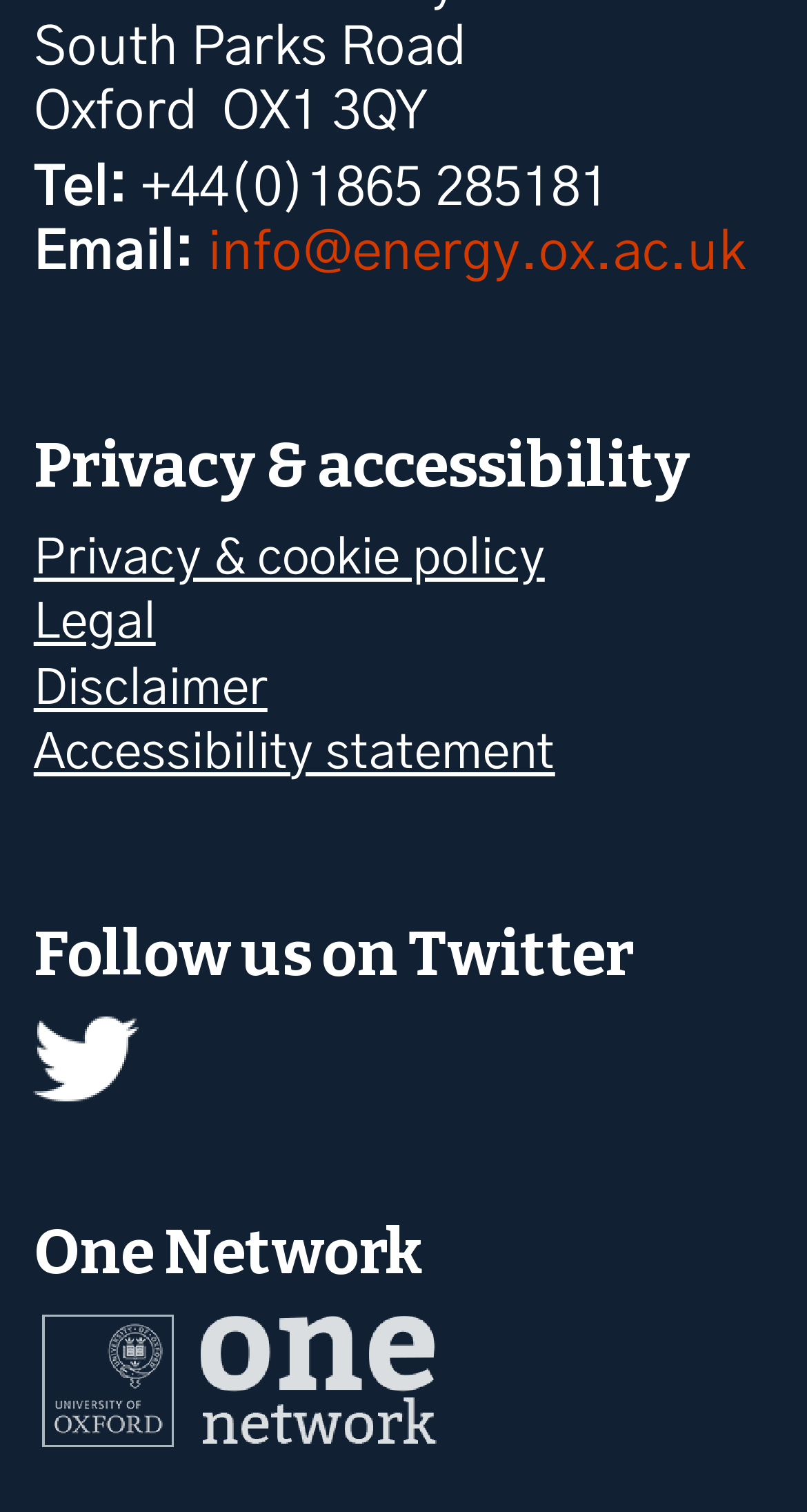Refer to the image and provide an in-depth answer to the question:
What is the address of the organization?

I found the address by looking at the static text elements at the top of the webpage, which provide the street address 'South Parks Road' and the postal address 'Oxford OX1 3QY'.